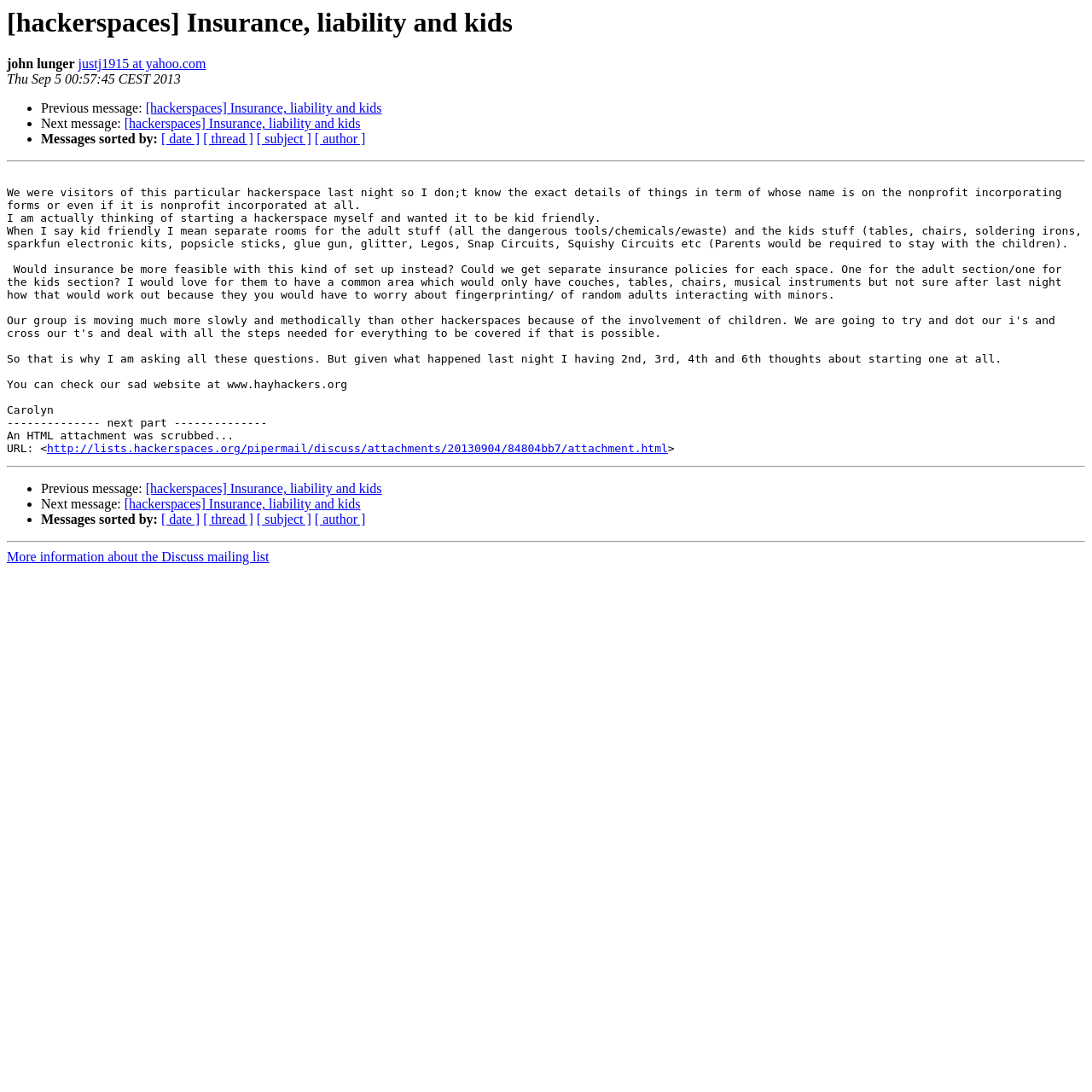What is the purpose of the list markers?
Analyze the image and deliver a detailed answer to the question.

The list markers are used to indicate the different messages in the webpage. They are located next to the static text elements 'Previous message:' and 'Next message:', suggesting that they are used to separate and organize the messages.